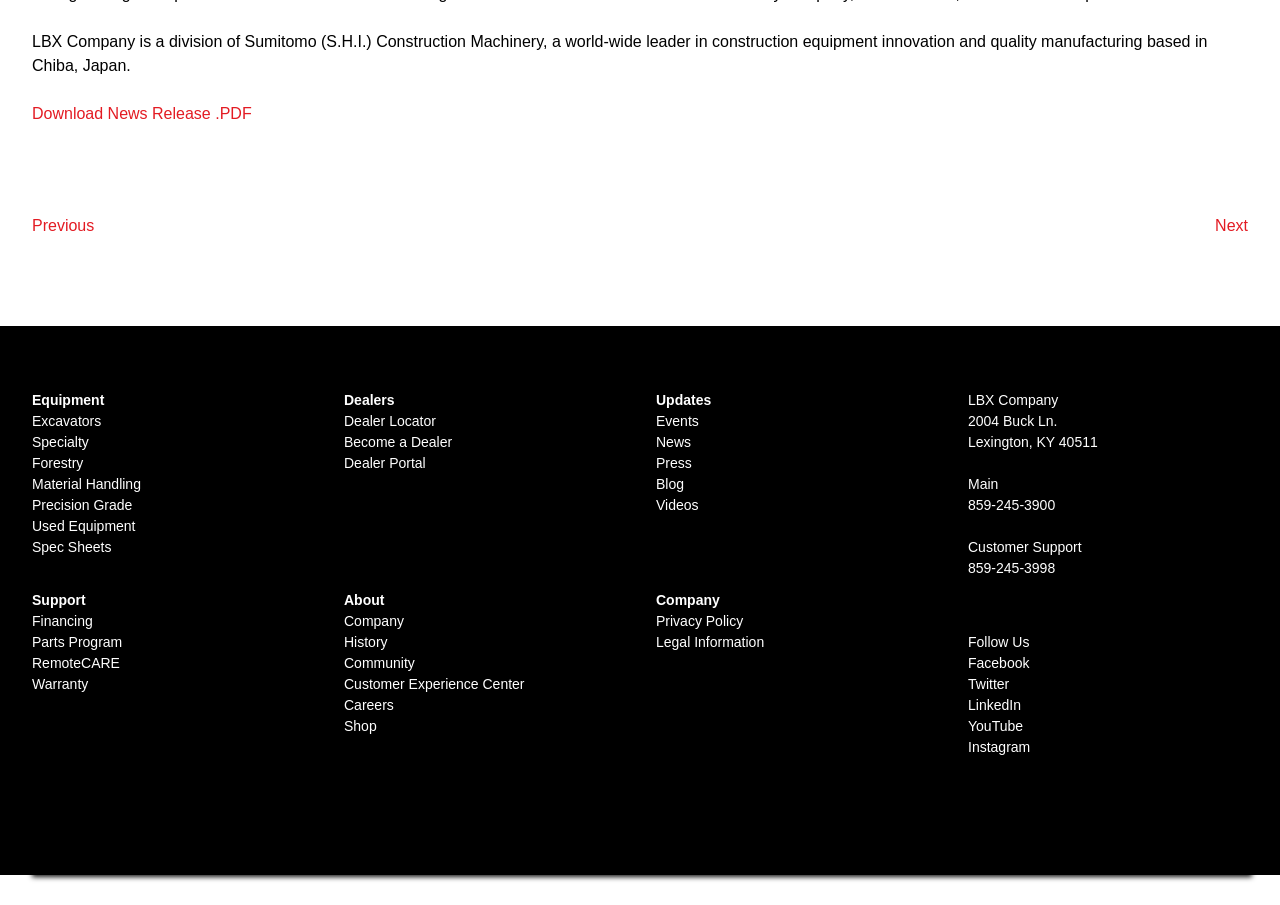Can you pinpoint the bounding box coordinates for the clickable element required for this instruction: "View equipment information"? The coordinates should be four float numbers between 0 and 1, i.e., [left, top, right, bottom].

[0.025, 0.433, 0.082, 0.451]